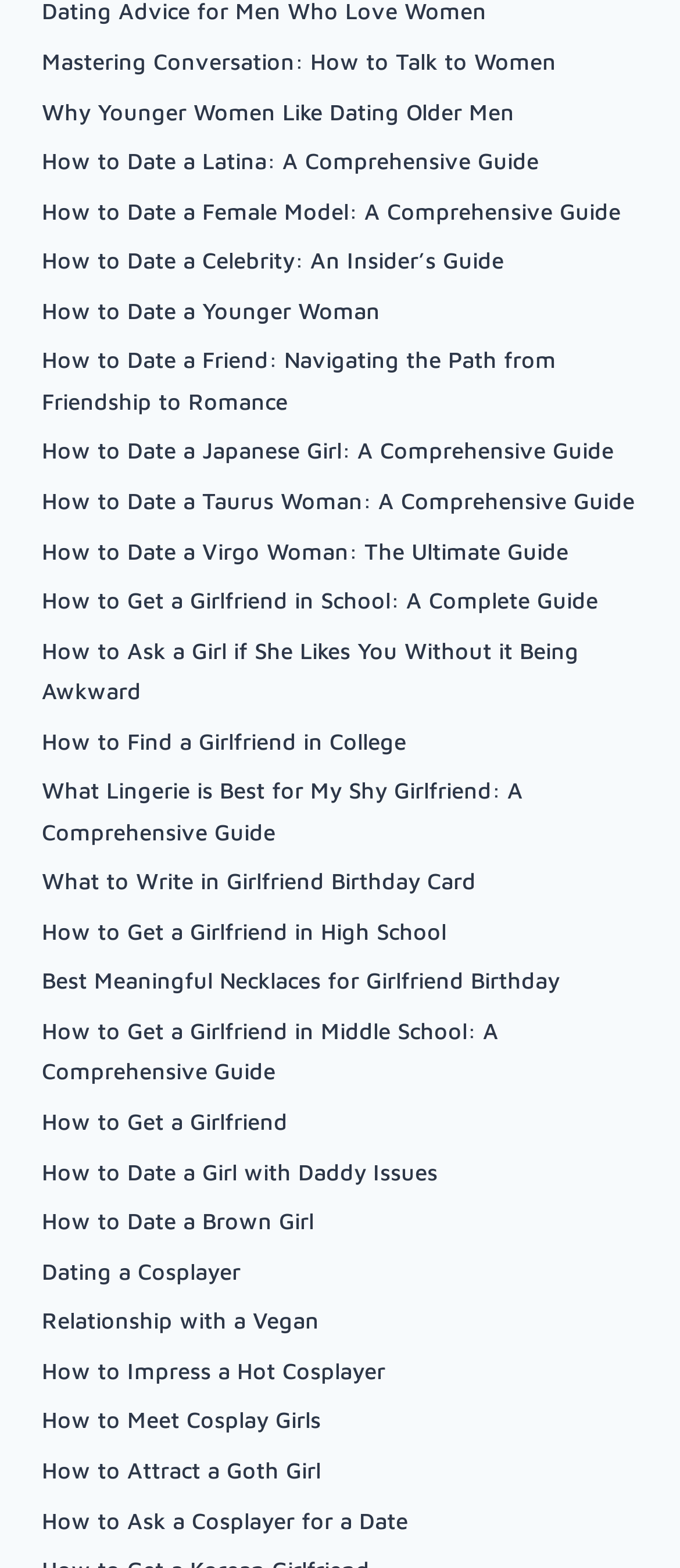Is there a link about dating a celebrity?
Provide an in-depth and detailed explanation in response to the question.

One of the links on the webpage is titled 'How to Date a Celebrity: An Insider’s Guide', which suggests that there is indeed a link about dating a celebrity.